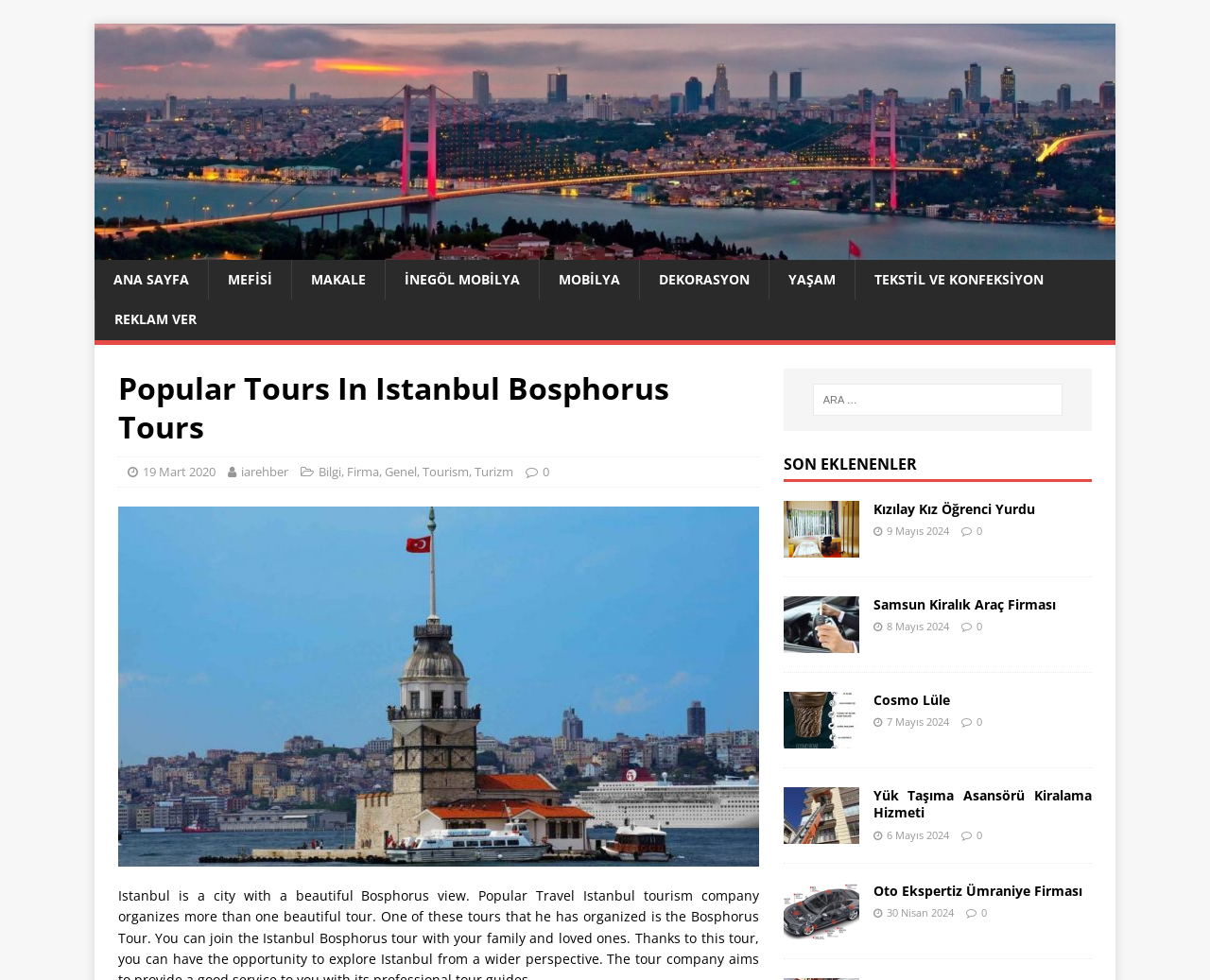How many links are there in the top navigation bar?
Give a thorough and detailed response to the question.

I counted the links in the top navigation bar, starting from 'ANA SAYFA' to 'TEKSTİL VE KONFEKSİYON', and found 9 links in total.